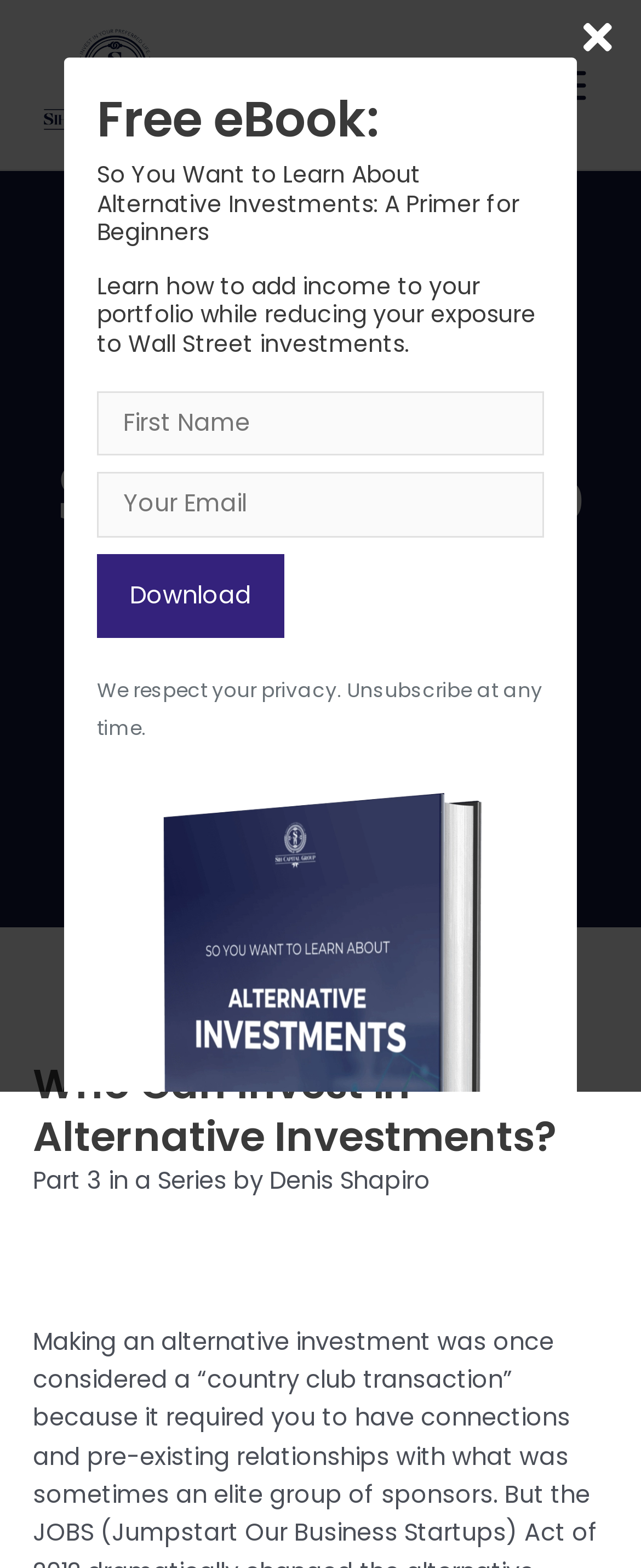Give the bounding box coordinates for the element described as: "alt="SIH Capital Group"".

[0.051, 0.043, 0.308, 0.064]